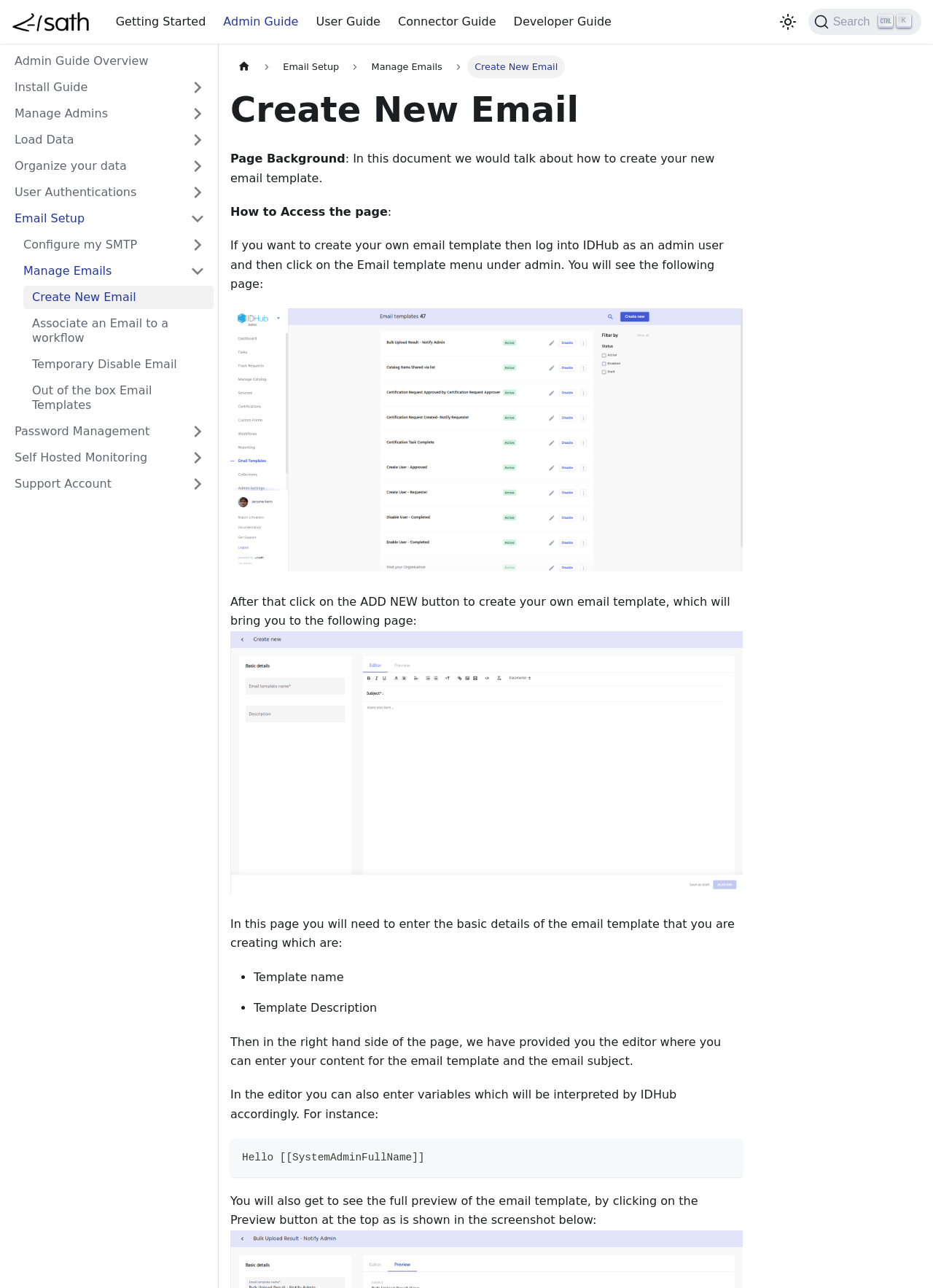Please identify the bounding box coordinates of the area that needs to be clicked to follow this instruction: "Switch between dark and light mode".

[0.832, 0.008, 0.857, 0.026]